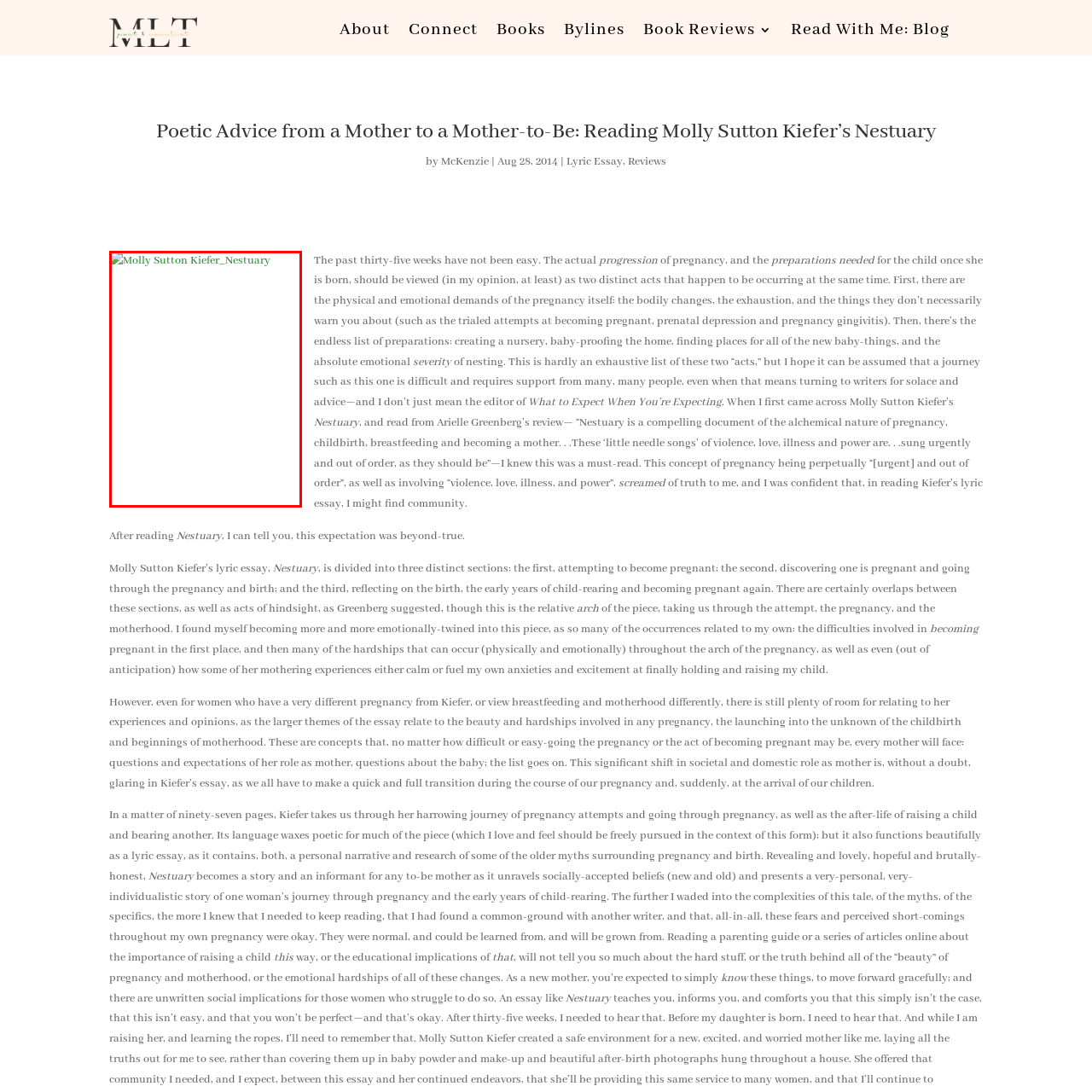Inspect the image surrounded by the red outline and respond to the question with a brief word or phrase:
What emotions does the design of the image convey?

Warmth and introspection